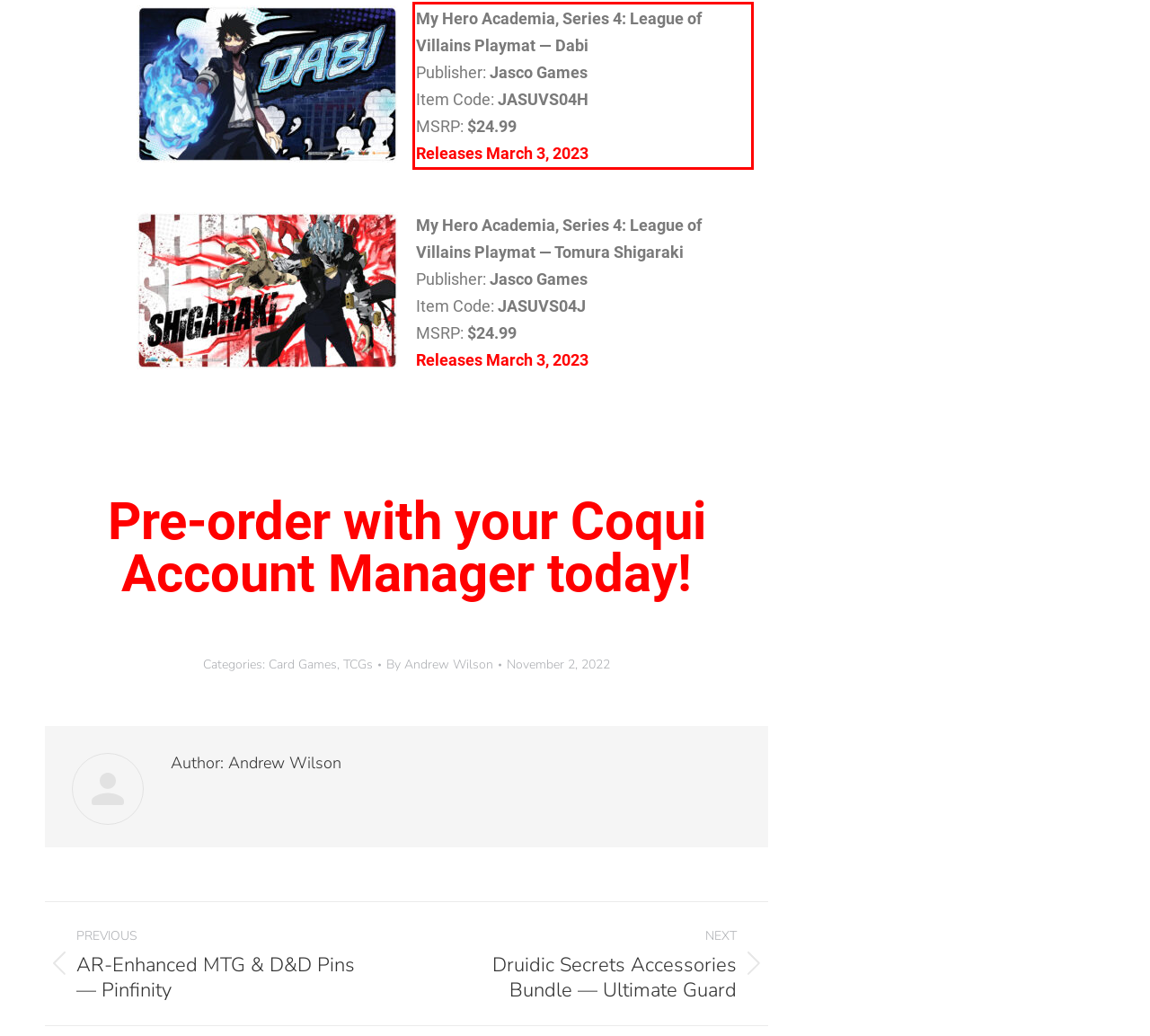Inspect the webpage screenshot that has a red bounding box and use OCR technology to read and display the text inside the red bounding box.

My Hero Academia, Series 4: League of Villains Playmat — Dabi Publisher: Jasco Games Item Code: JASUVS04H MSRP: $24.99 Releases March 3, 2023